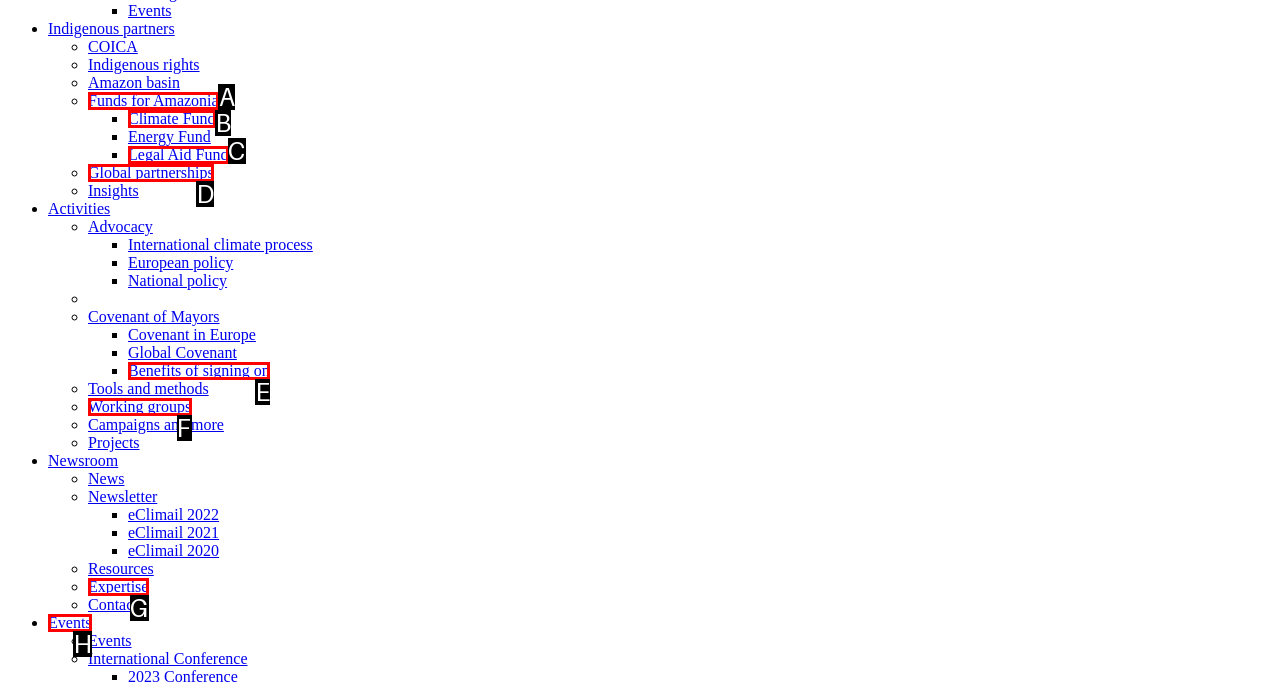Given the element description: Funds for Amazonia
Pick the letter of the correct option from the list.

A